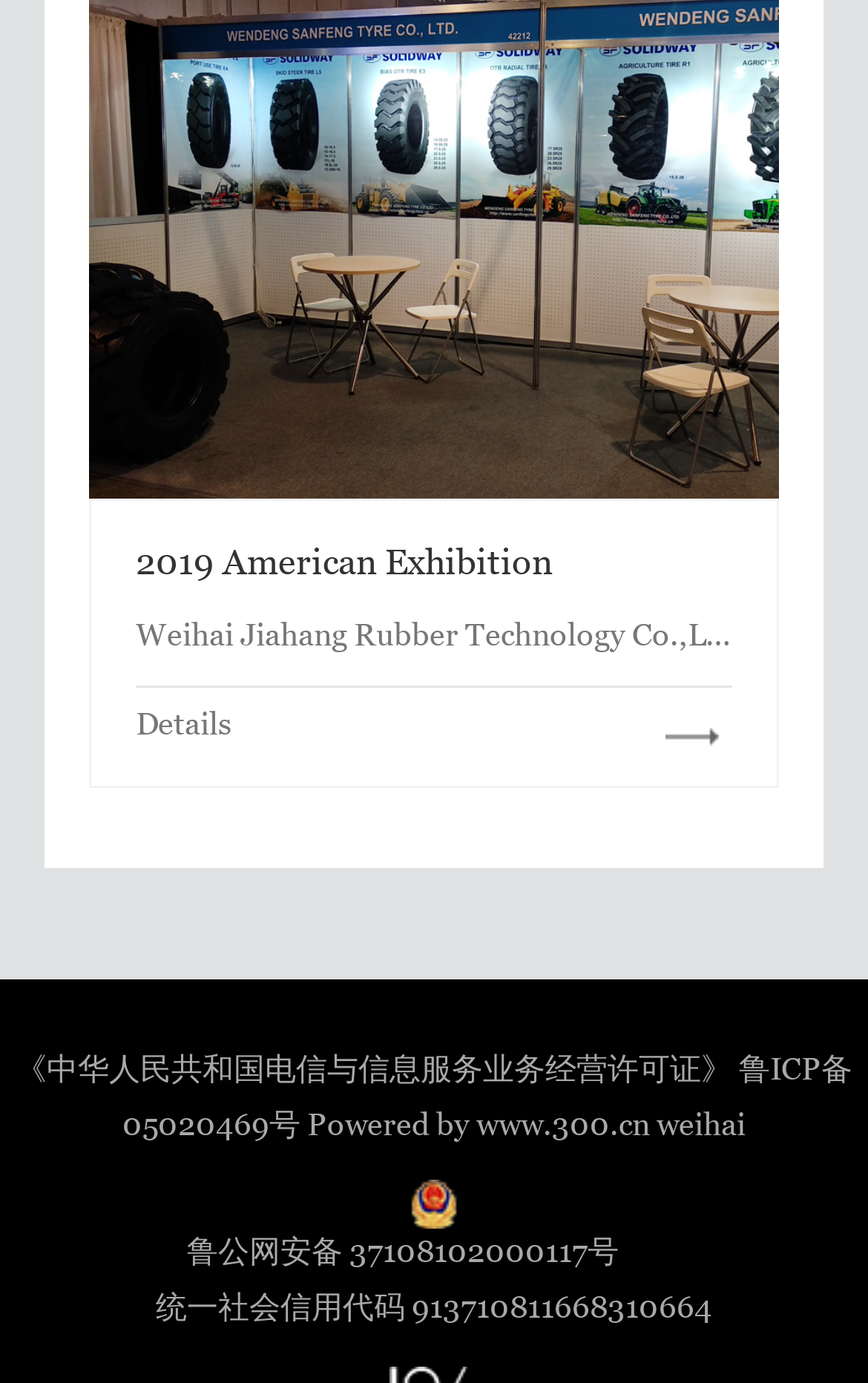What is the license number mentioned at the bottom of the page?
Based on the visual content, answer with a single word or a brief phrase.

鲁ICP备05020469号